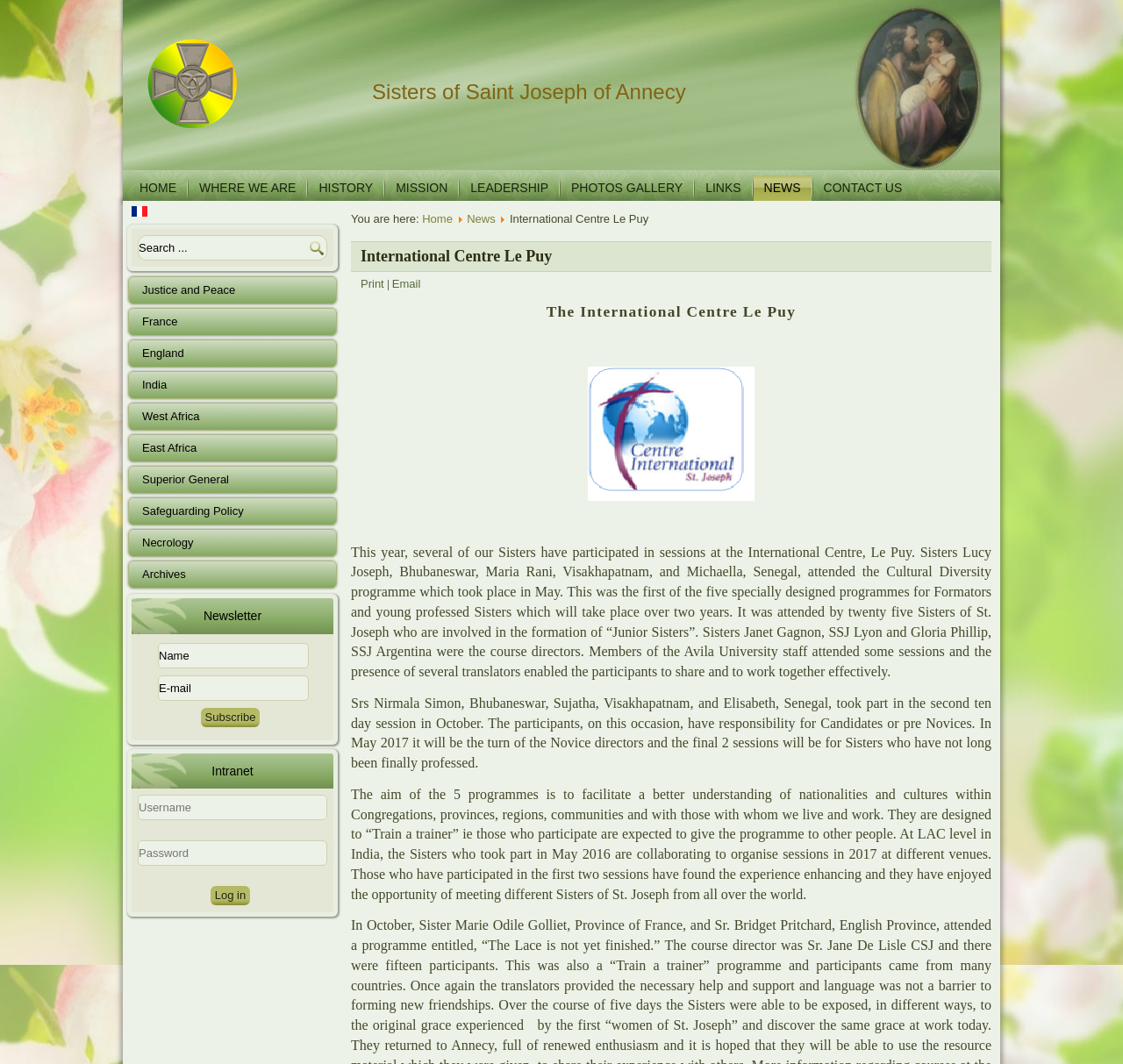Answer this question using a single word or a brief phrase:
What is the name of the congregation?

Sisters of Saint Joseph of Annecy